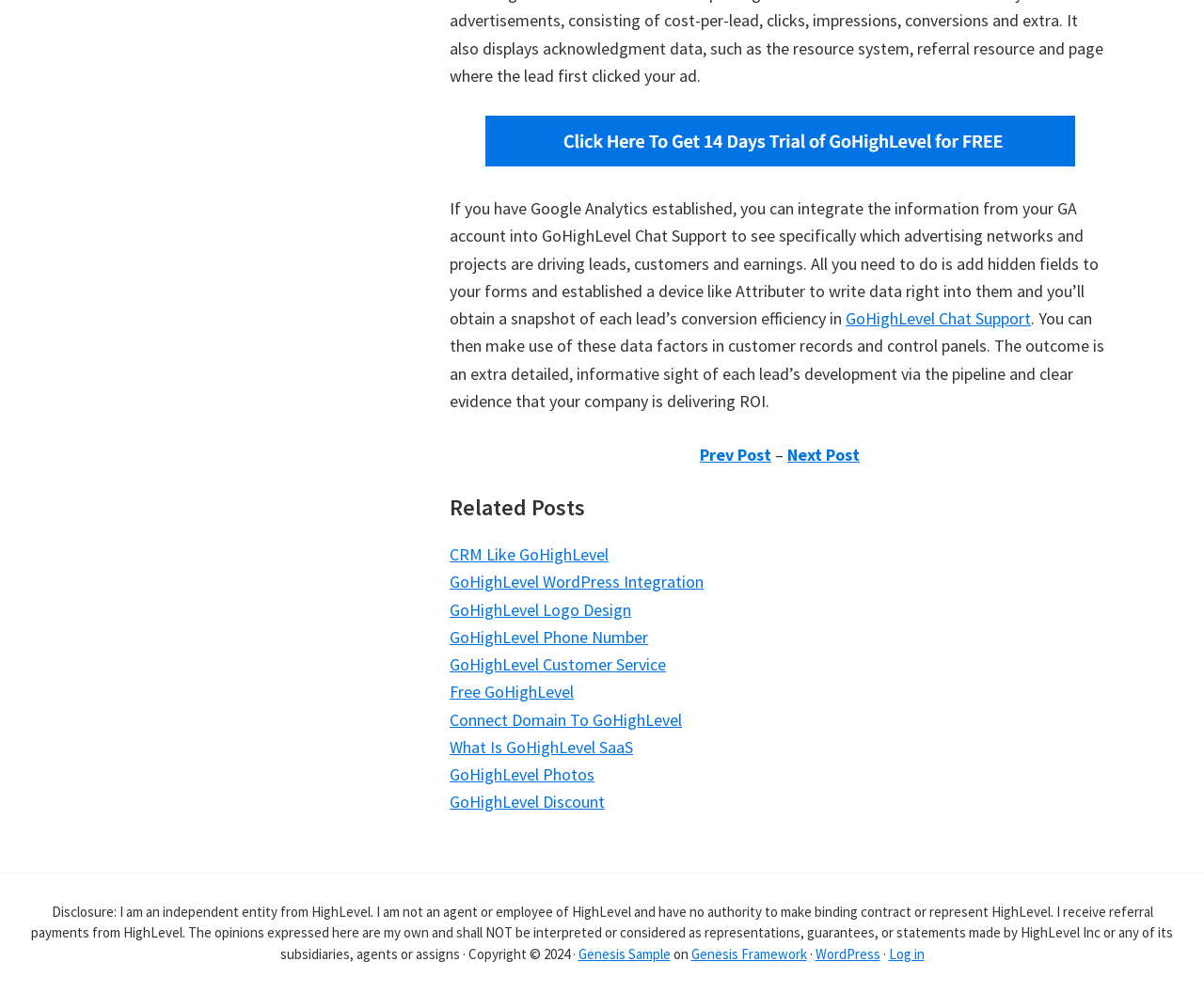Locate the bounding box coordinates of the clickable part needed for the task: "Contact GoHighLevel Chat Support".

[0.373, 0.117, 0.922, 0.168]